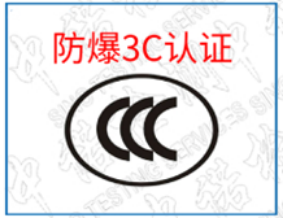Answer this question using a single word or a brief phrase:
What industries is this certification associated with?

Industries involving hazardous conditions